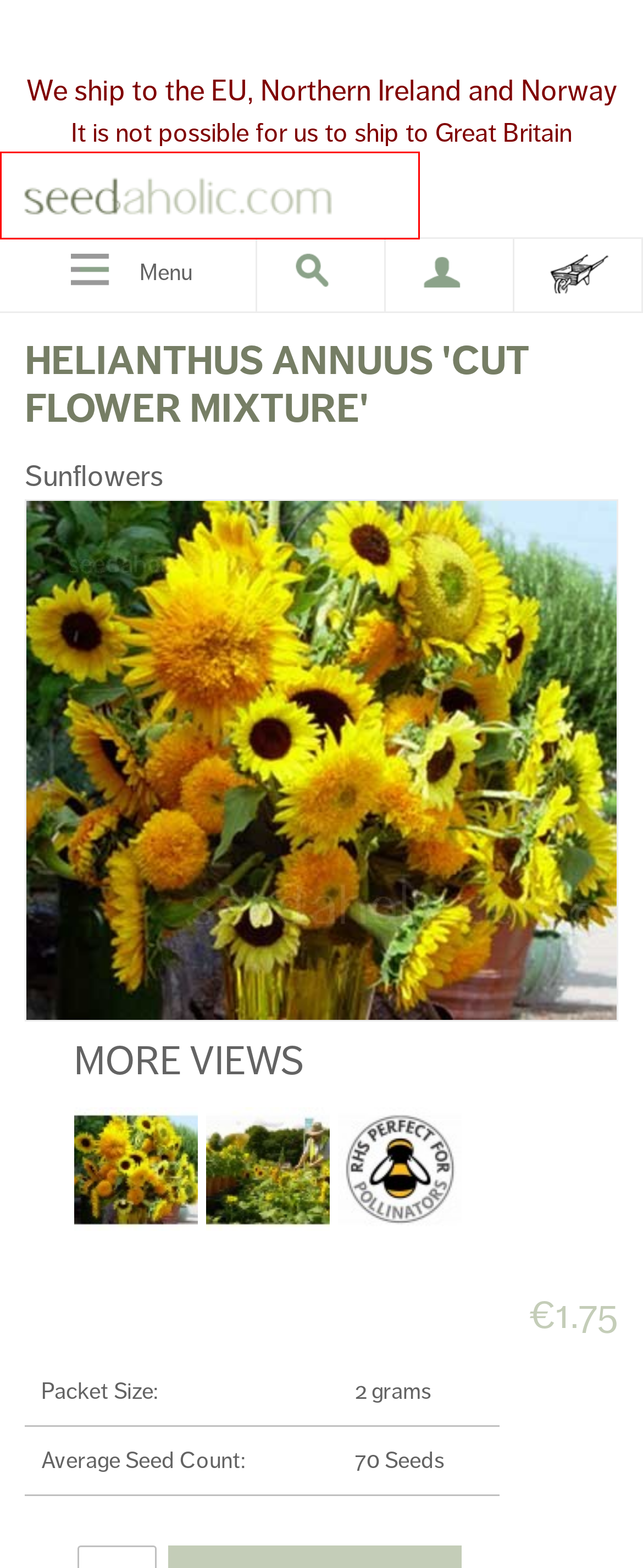You have a screenshot of a webpage with a red bounding box highlighting a UI element. Your task is to select the best webpage description that corresponds to the new webpage after clicking the element. Here are the descriptions:
A. Privacy Policy Seeds
B. About  Us Seeds
C. Customer Service Seeds
D. Customer Login Seeds
E. Contact Us Seeds
F. Flower and Vegetable Seeds
G. Delivery Seeds
H. Terms & Conditions Seeds

F